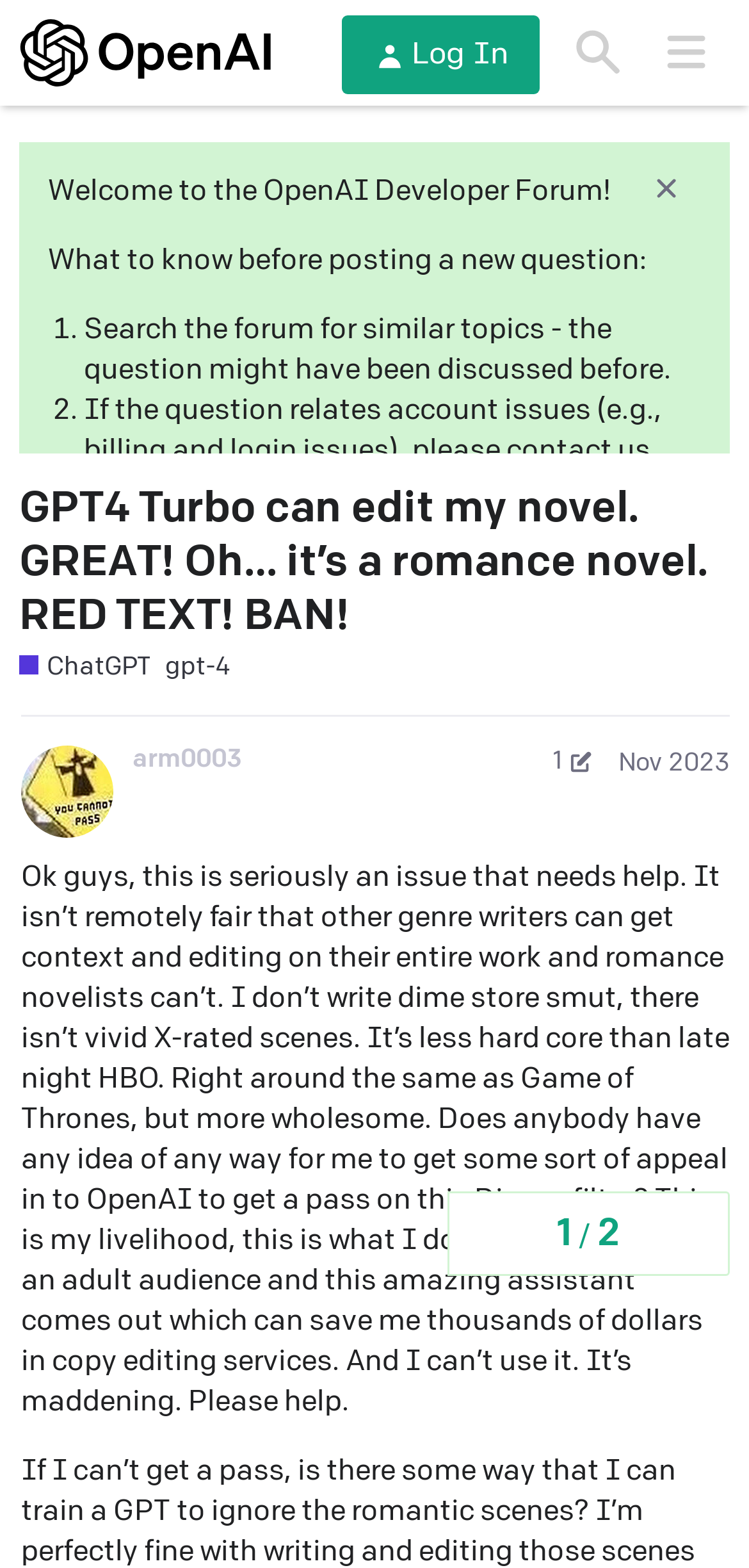Generate a thorough caption detailing the webpage content.

This webpage appears to be a forum discussion on the OpenAI Developer Forum. At the top, there is a header section with a link to the "OpenAI Developer Forum" and an image, accompanied by buttons for "Log In" and "Search". Below this, there is a welcome message and a list of guidelines for posting new questions.

The main content of the page is a discussion thread, with a heading that reads "GPT4 Turbo can edit my novel. GREAT! Oh… it’s a romance novel. RED TEXT! BAN!". This is followed by a link to "ChatGPT" and a description of the discussion topic. There are also tags listed, including "gpt-4".

The main post in the discussion thread is a lengthy text that expresses frustration about not being able to use a certain AI editing tool for romance novels due to a "Disney filter". The author explains that they write stories for an adult audience and that this tool could save them thousands of dollars in copy editing services, but they are unable to use it.

Below the main post, there is a navigation section that shows the topic progress, with headings and links to different parts of the discussion. There is also a post edit history section that shows the author's name, the date and time of the post, and a button to view the edit history.